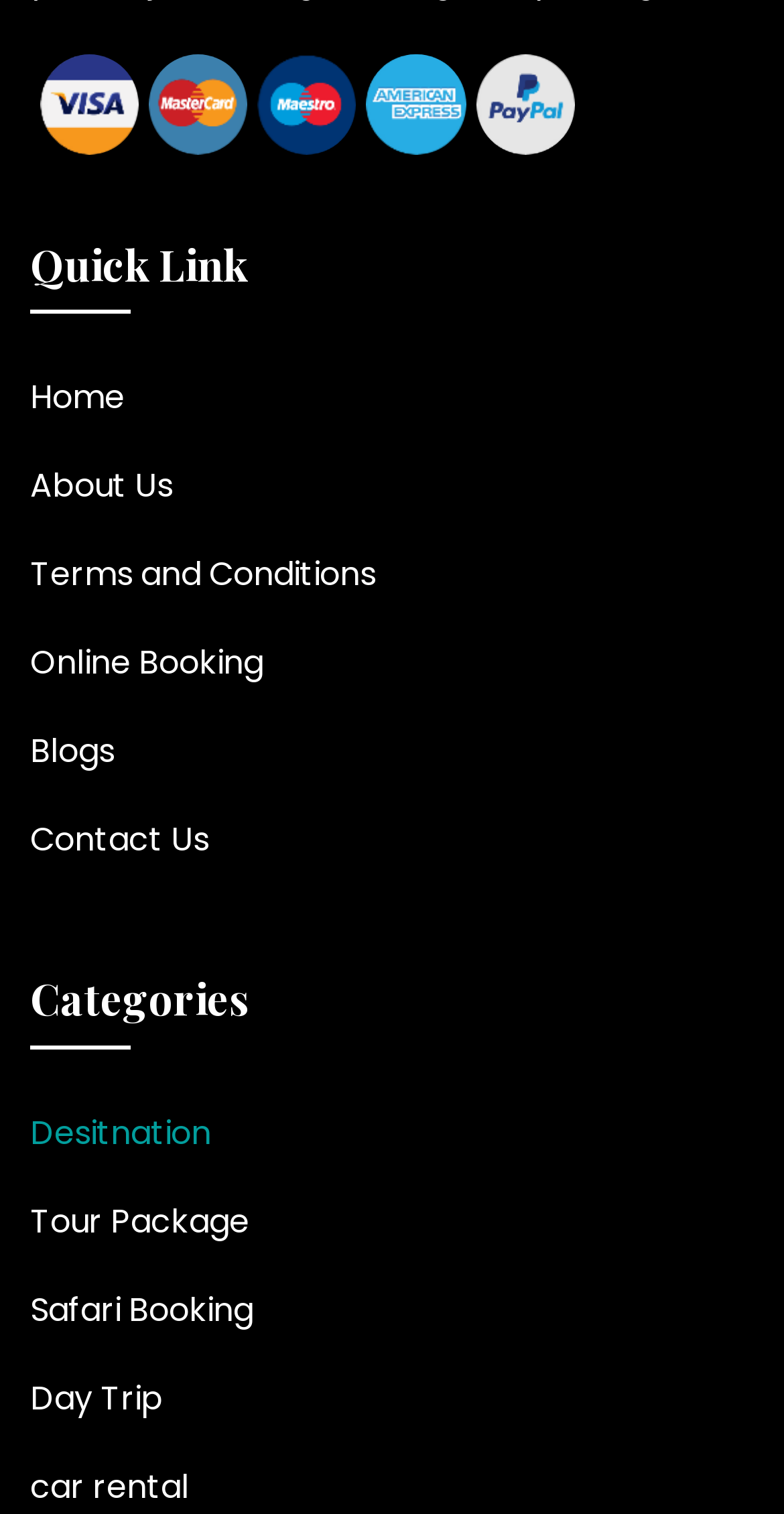Identify and provide the bounding box for the element described by: "Privacy Policy".

None